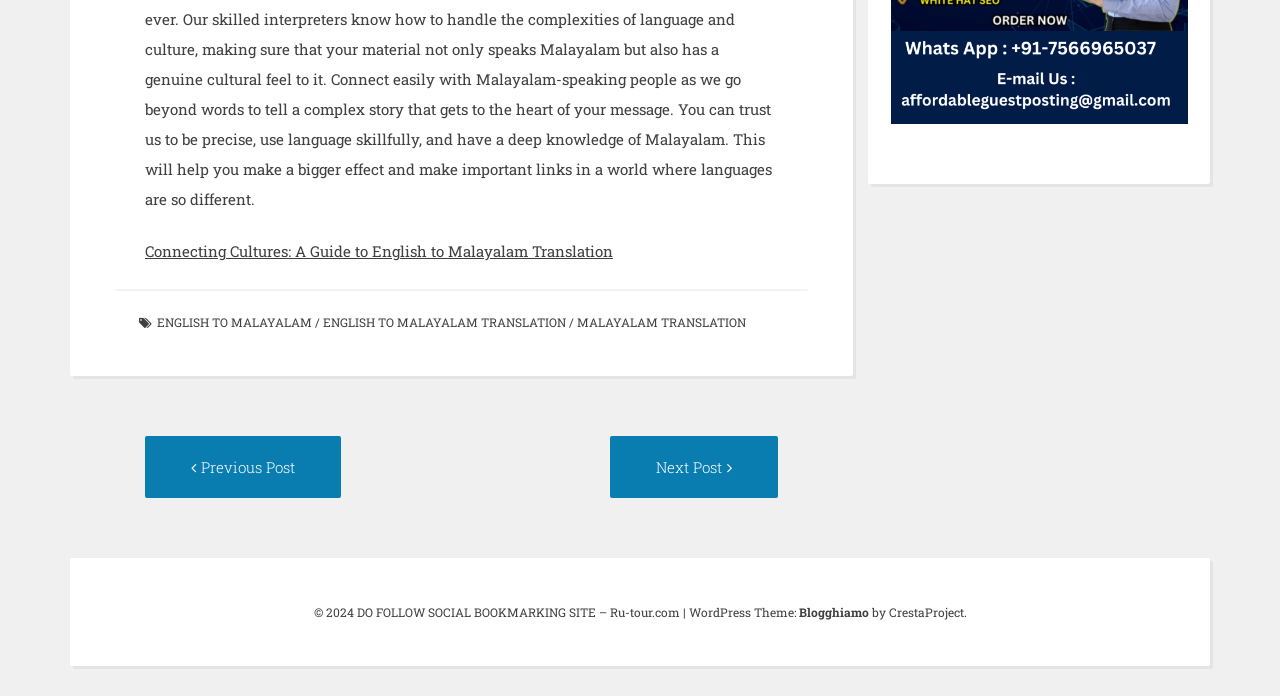Based on the element description, predict the bounding box coordinates (top-left x, top-left y, bottom-right x, bottom-right y) for the UI element in the screenshot: Previous Post Previous post:

[0.113, 0.656, 0.266, 0.685]